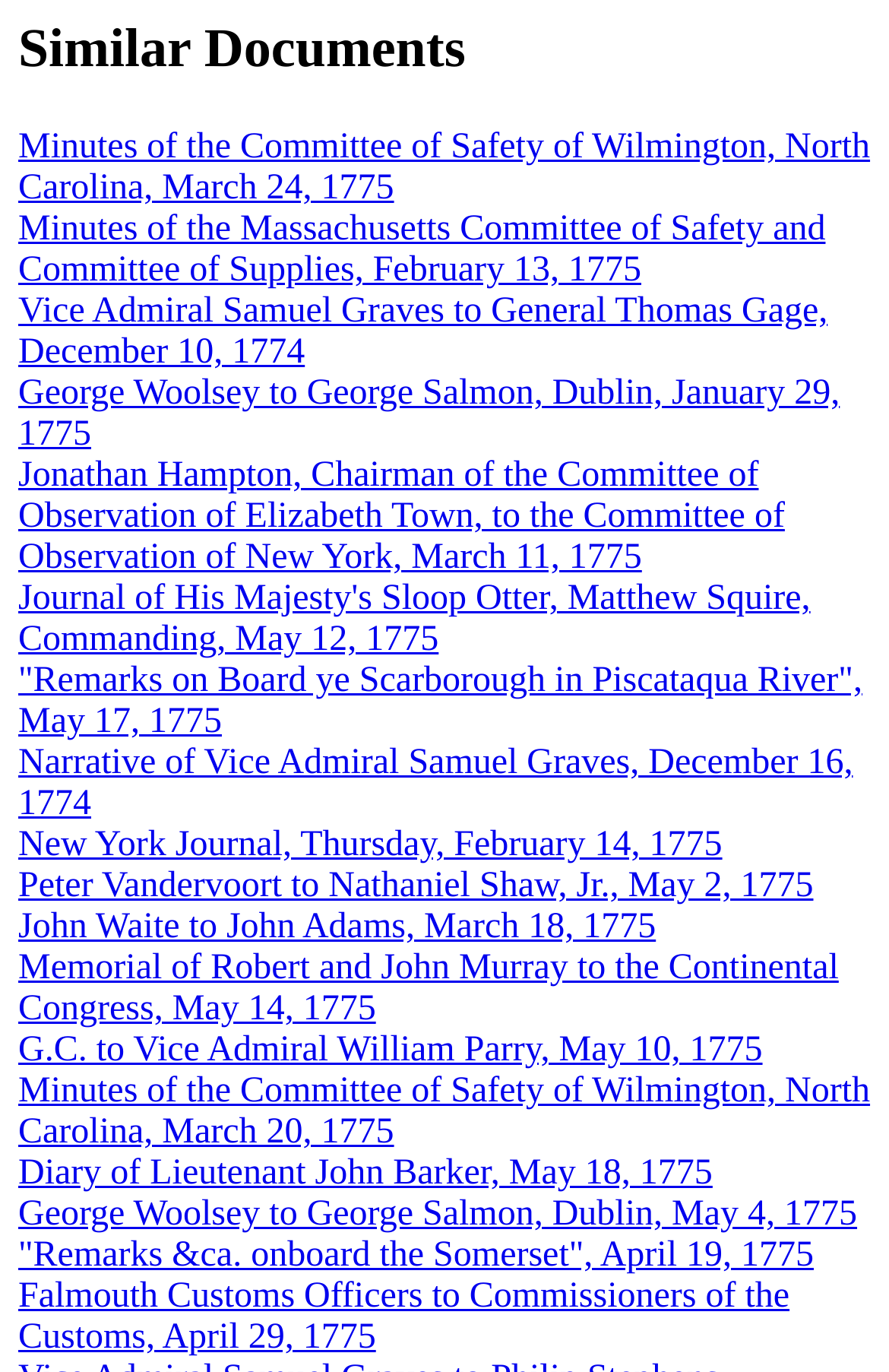Can you pinpoint the bounding box coordinates for the clickable element required for this instruction: "Check Minutes of the Massachusetts Committee of Safety and Committee of Supplies, February 13, 1775"? The coordinates should be four float numbers between 0 and 1, i.e., [left, top, right, bottom].

[0.021, 0.153, 0.929, 0.212]